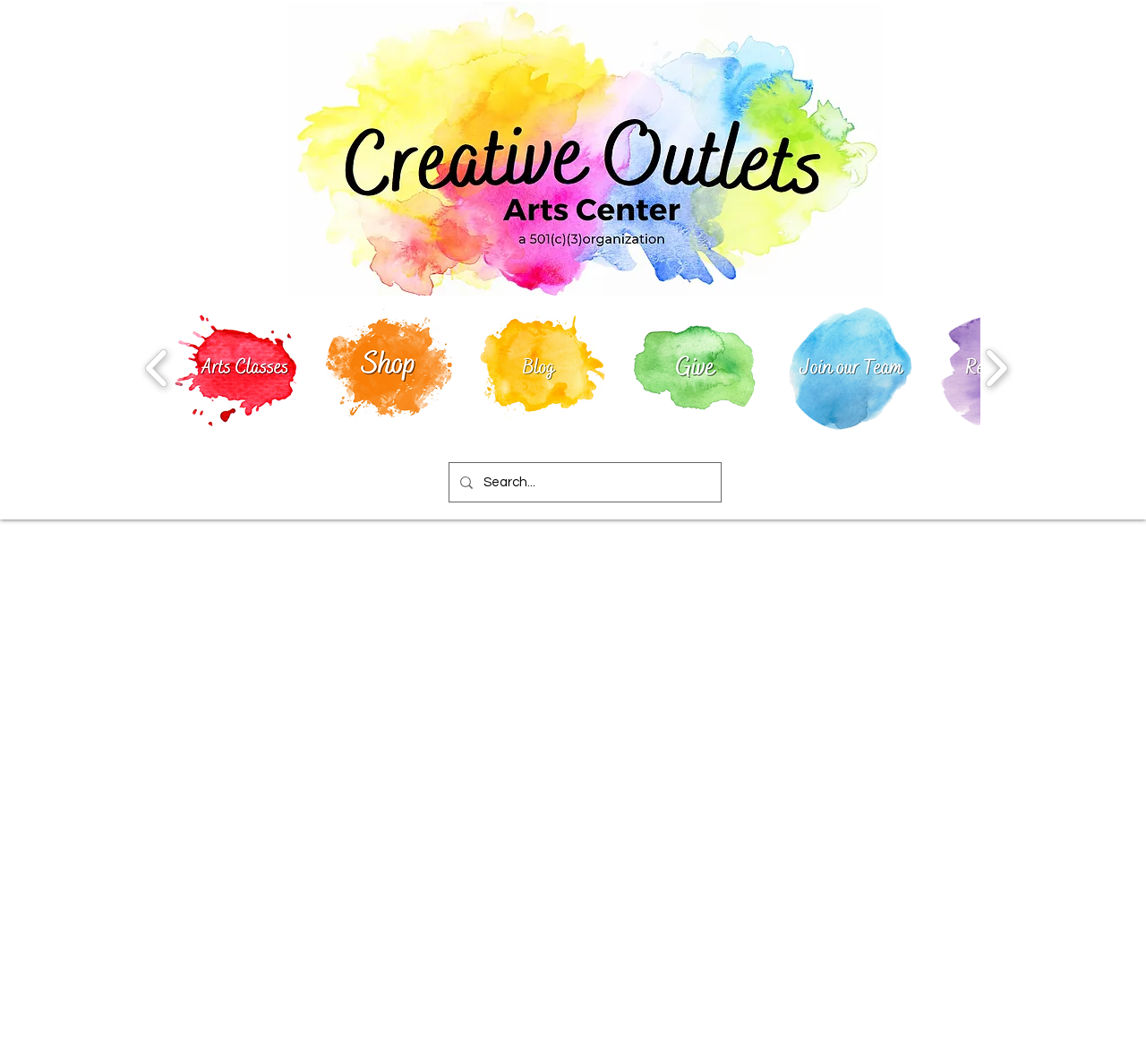What is the theme of the website?
Refer to the image and provide a one-word or short phrase answer.

Creative Outlets